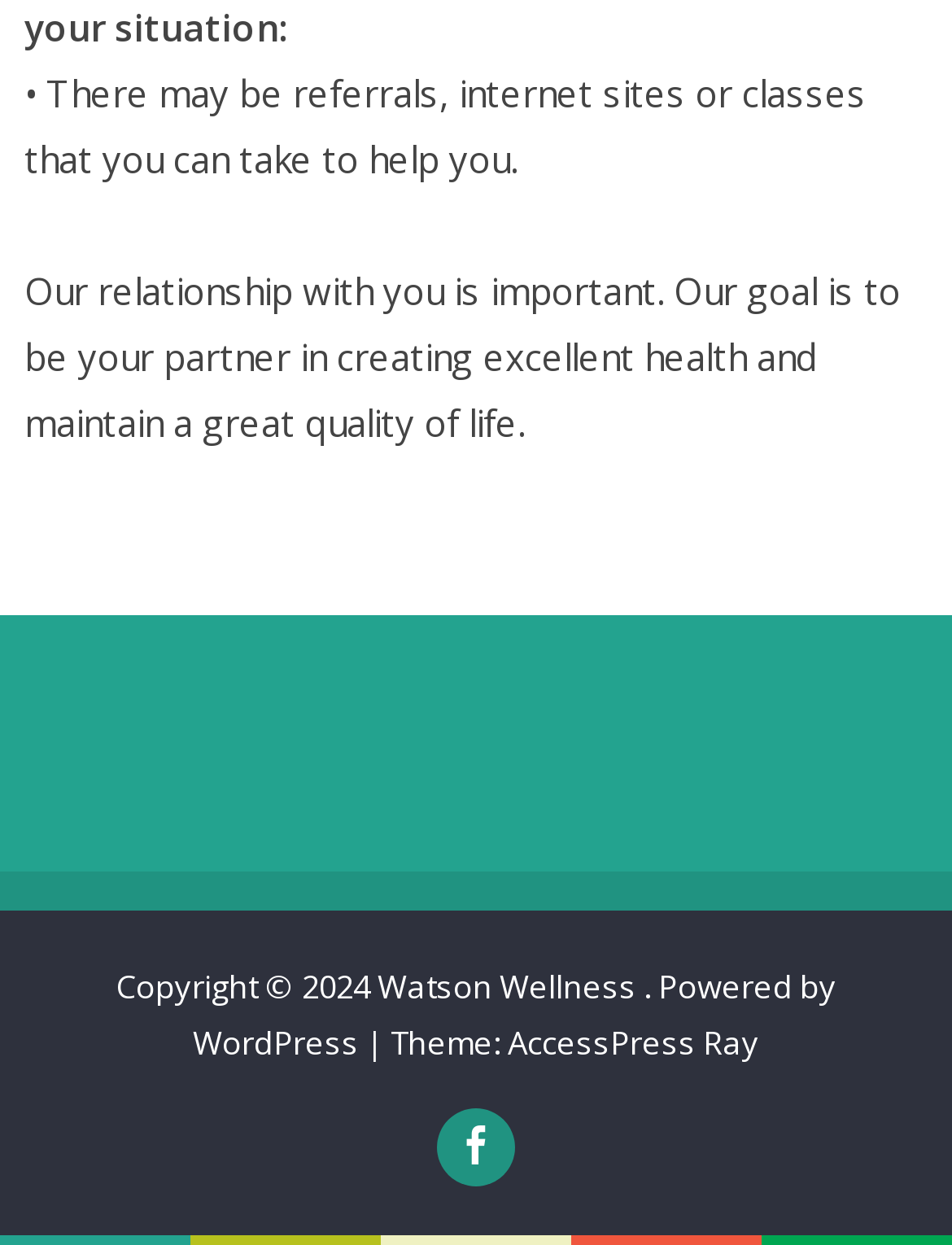What is the goal of the website?
Please craft a detailed and exhaustive response to the question.

The goal of the website can be inferred from the text 'Our goal is to be your partner in creating excellent health and maintain a great quality of life.' which suggests that the website aims to provide resources and support for individuals to achieve good health and well-being.